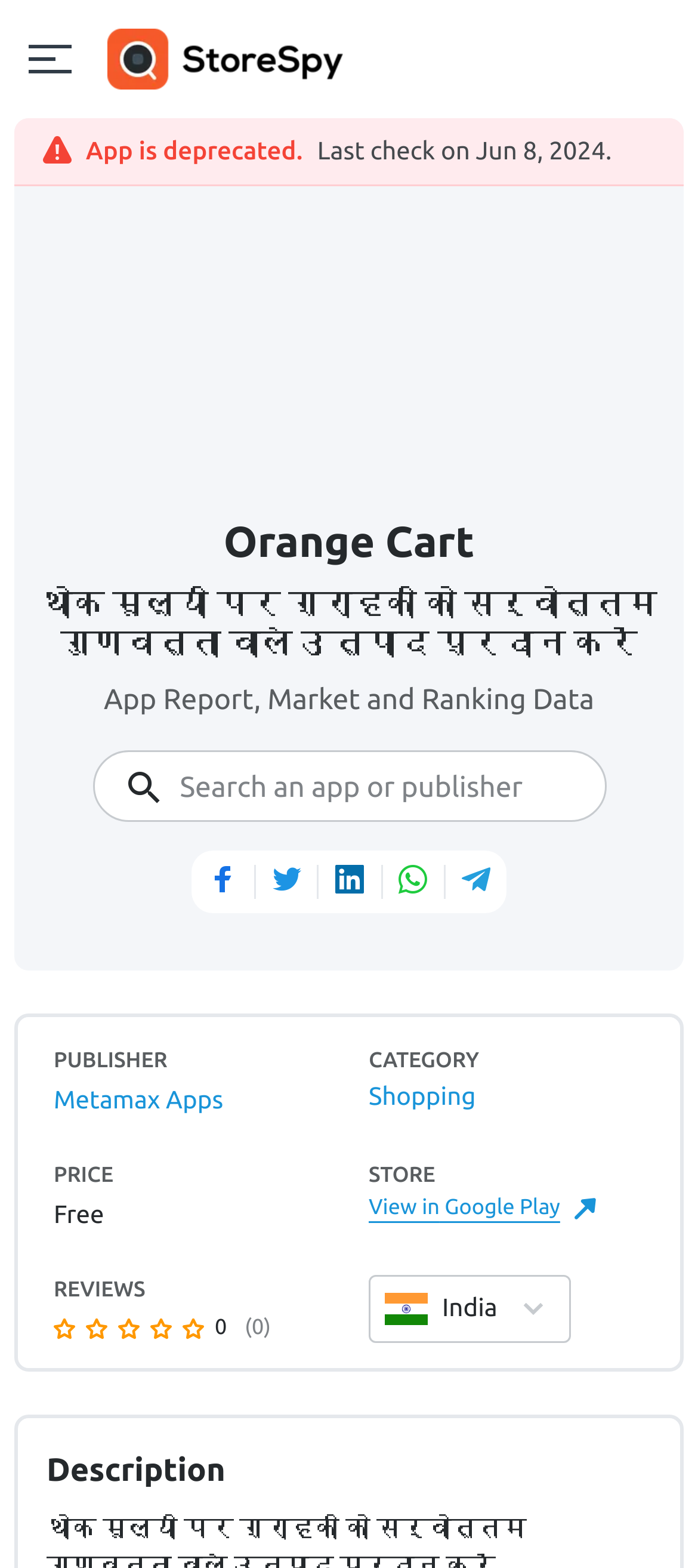Identify the bounding box coordinates of the element to click to follow this instruction: 'Visit Metamax Apps' page'. Ensure the coordinates are four float values between 0 and 1, provided as [left, top, right, bottom].

[0.077, 0.687, 0.32, 0.715]